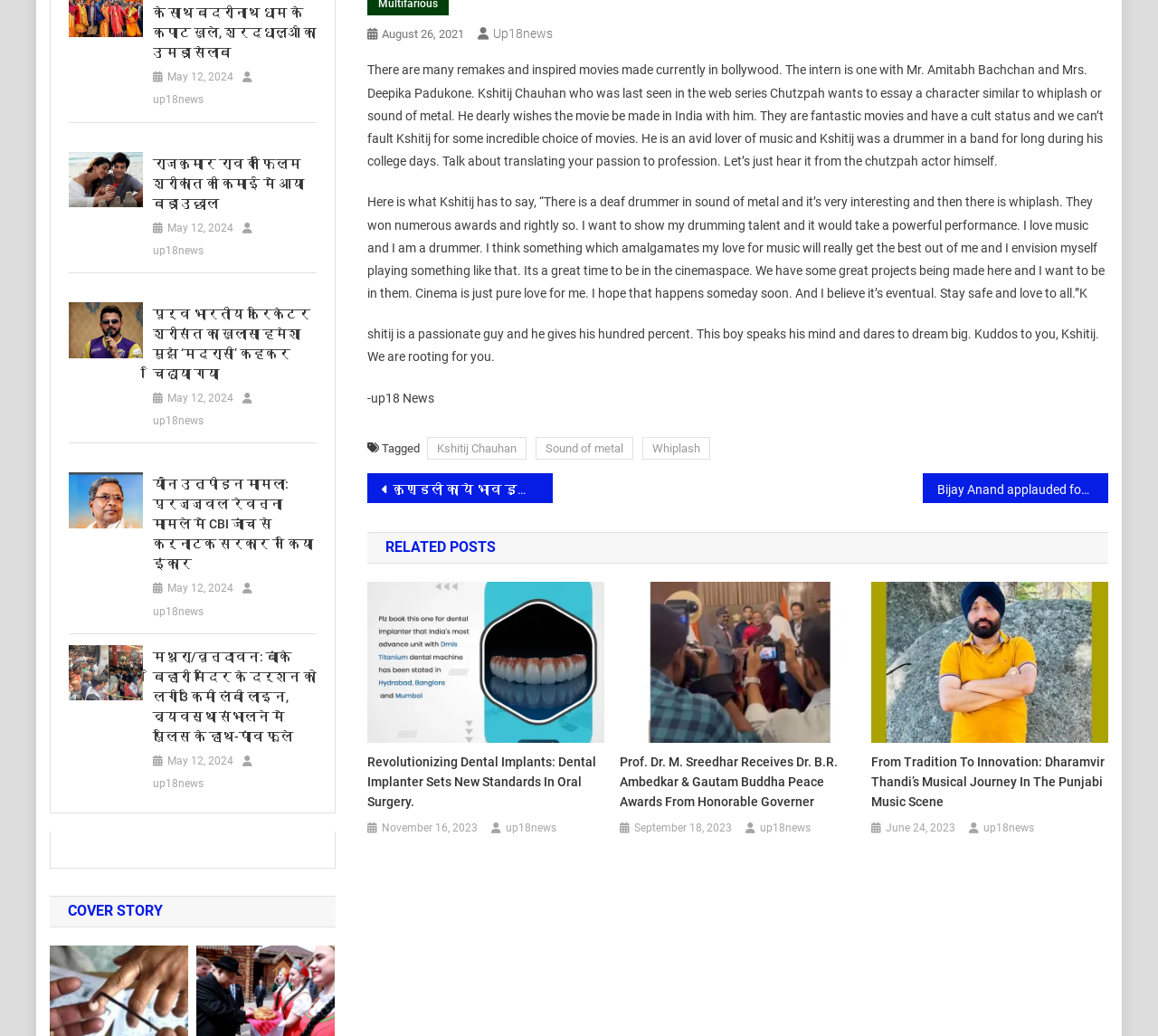Please specify the bounding box coordinates in the format (top-left x, top-left y, bottom-right x, bottom-right y), with values ranging from 0 to 1. Identify the bounding box for the UI component described as follows: up18news

[0.132, 0.088, 0.176, 0.107]